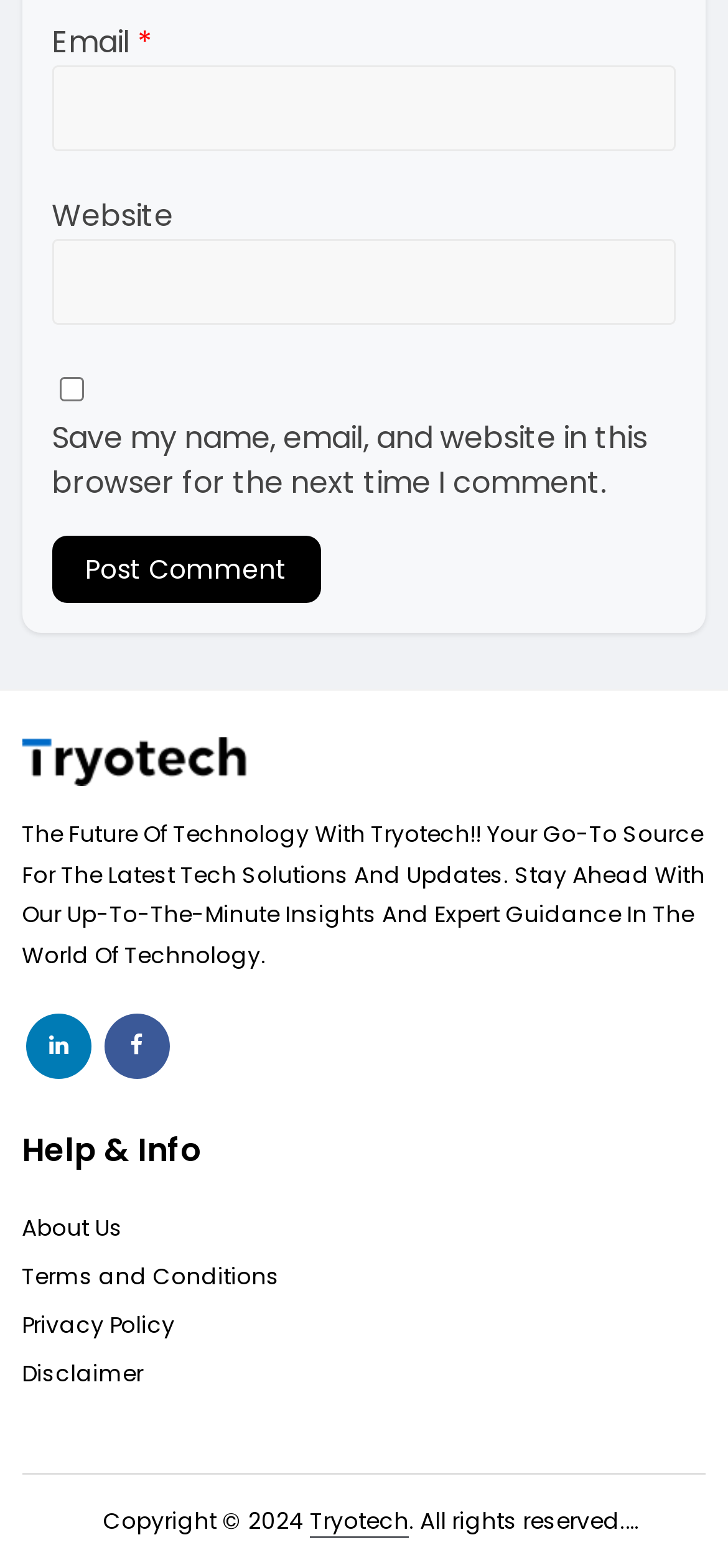Please locate the bounding box coordinates for the element that should be clicked to achieve the following instruction: "Click the Tryotech link". Ensure the coordinates are given as four float numbers between 0 and 1, i.e., [left, top, right, bottom].

[0.426, 0.959, 0.562, 0.981]